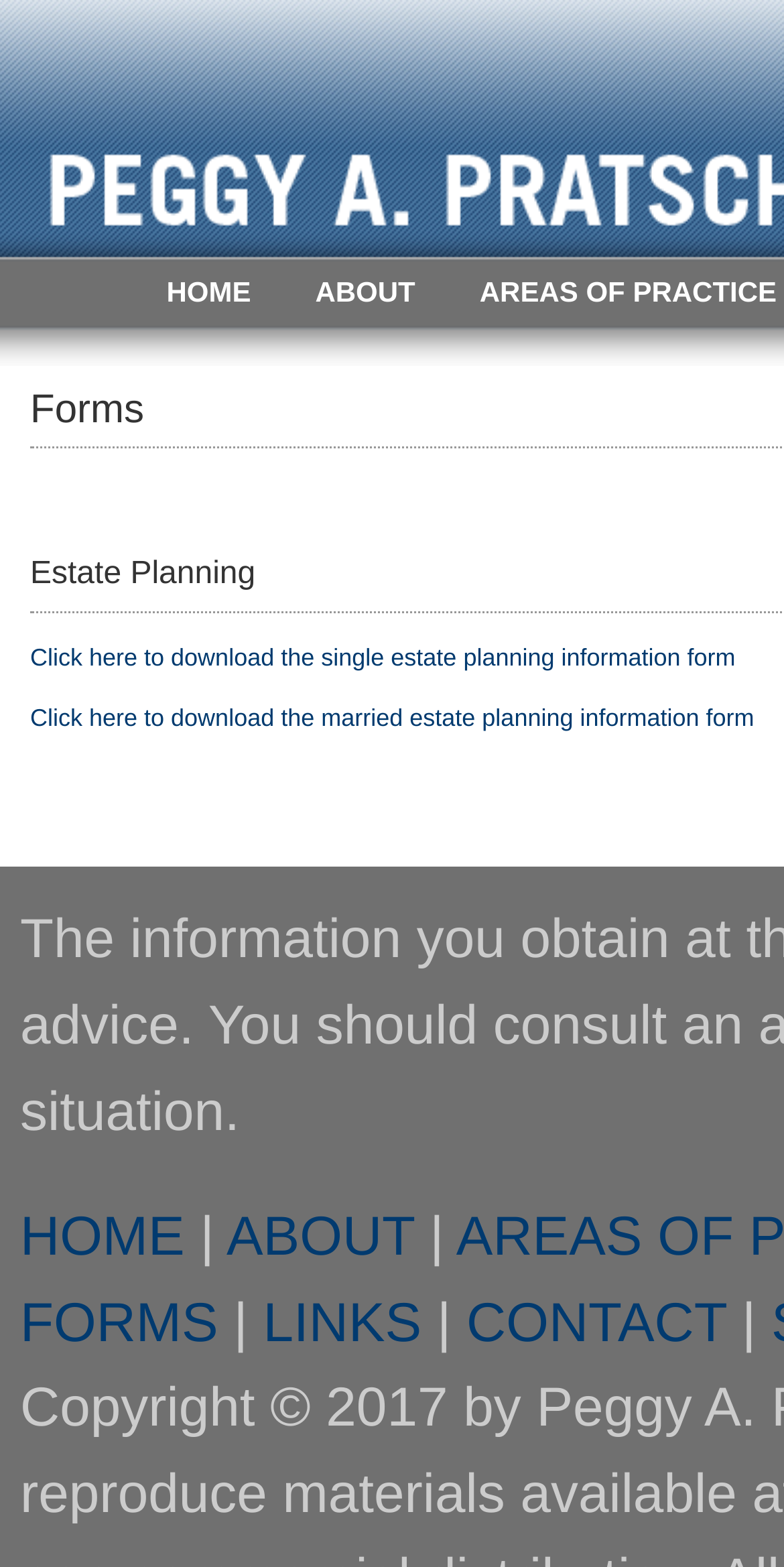Bounding box coordinates should be in the format (top-left x, top-left y, bottom-right x, bottom-right y) and all values should be floating point numbers between 0 and 1. Determine the bounding box coordinate for the UI element described as: AREAS OF PRACTICE

[0.612, 0.176, 0.991, 0.196]